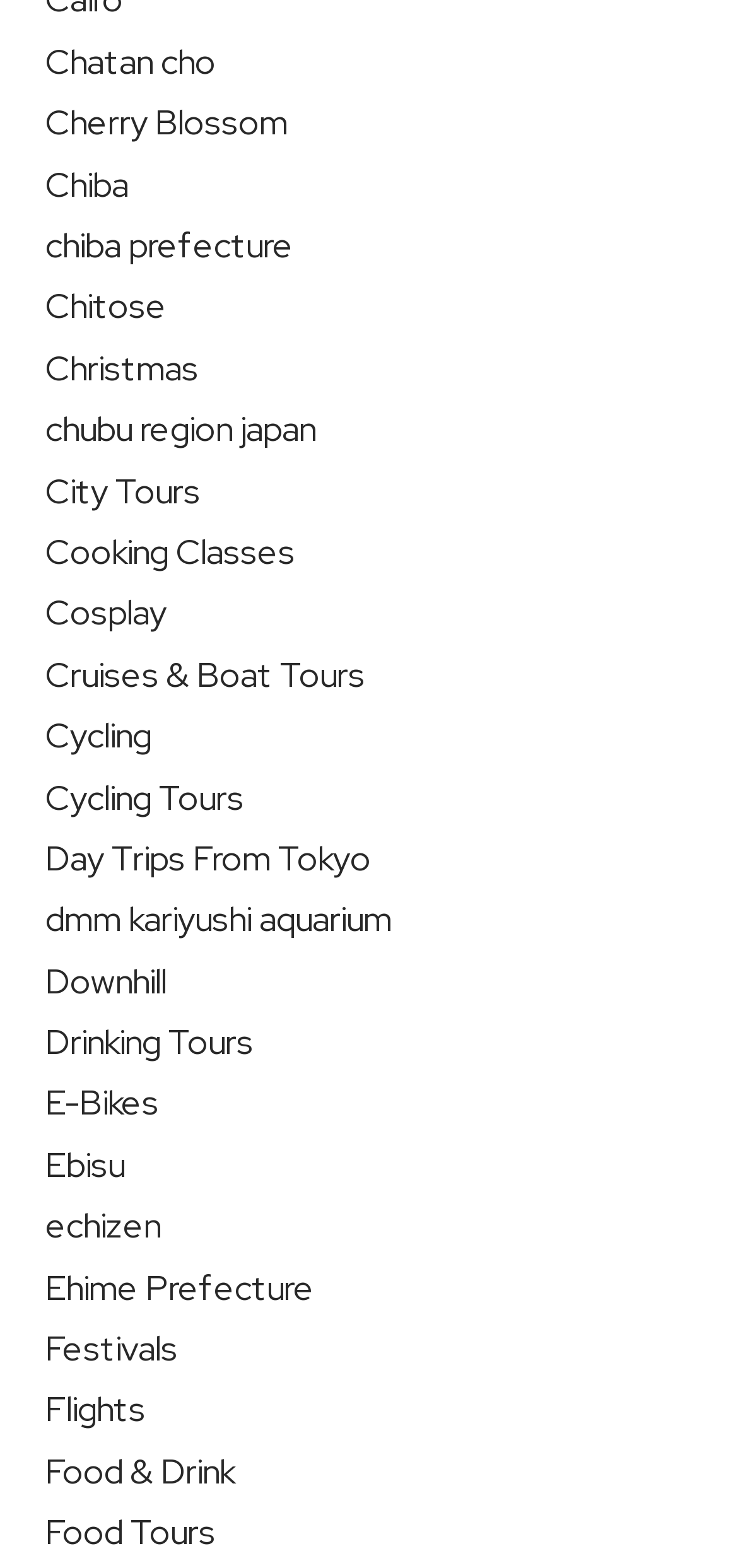Based on the element description: "Chatan cho", identify the bounding box coordinates for this UI element. The coordinates must be four float numbers between 0 and 1, listed as [left, top, right, bottom].

[0.062, 0.025, 0.292, 0.053]